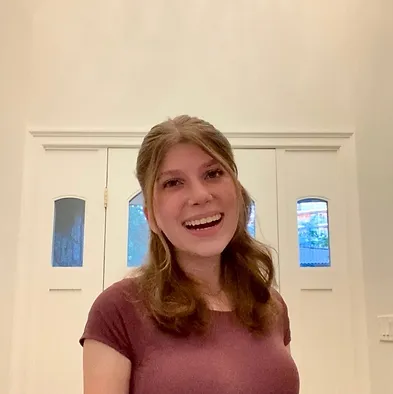Based on the image, provide a detailed response to the question:
How many panes of glass are on each side of the door?

The caption states that there are 'two small, rectangular panes of glass on each side' of the door, which provides the exact number of panes.